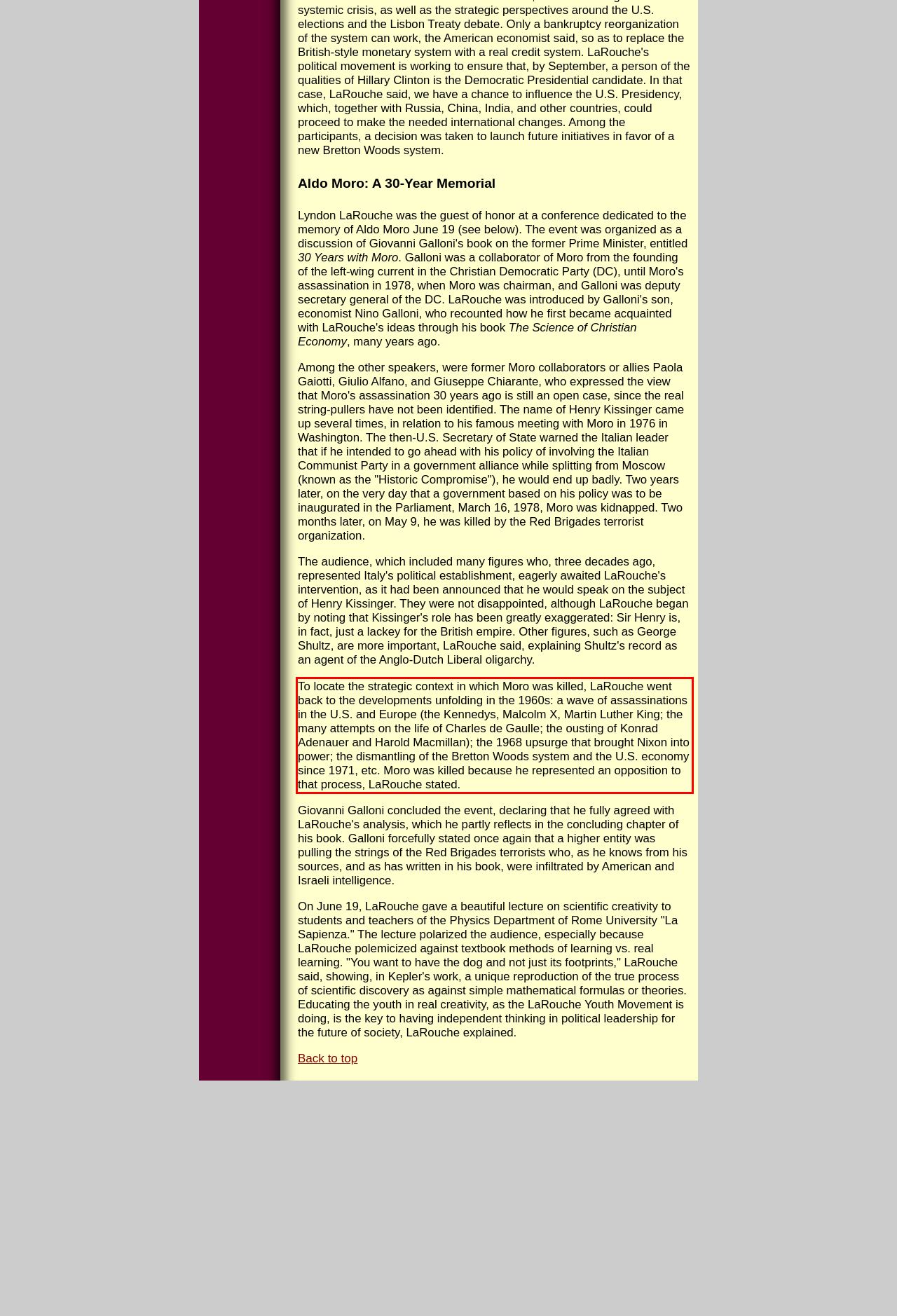Identify the text inside the red bounding box in the provided webpage screenshot and transcribe it.

To locate the strategic context in which Moro was killed, LaRouche went back to the developments unfolding in the 1960s: a wave of assassinations in the U.S. and Europe (the Kennedys, Malcolm X, Martin Luther King; the many attempts on the life of Charles de Gaulle; the ousting of Konrad Adenauer and Harold Macmillan); the 1968 upsurge that brought Nixon into power; the dismantling of the Bretton Woods system and the U.S. economy since 1971, etc. Moro was killed because he represented an opposition to that process, LaRouche stated.